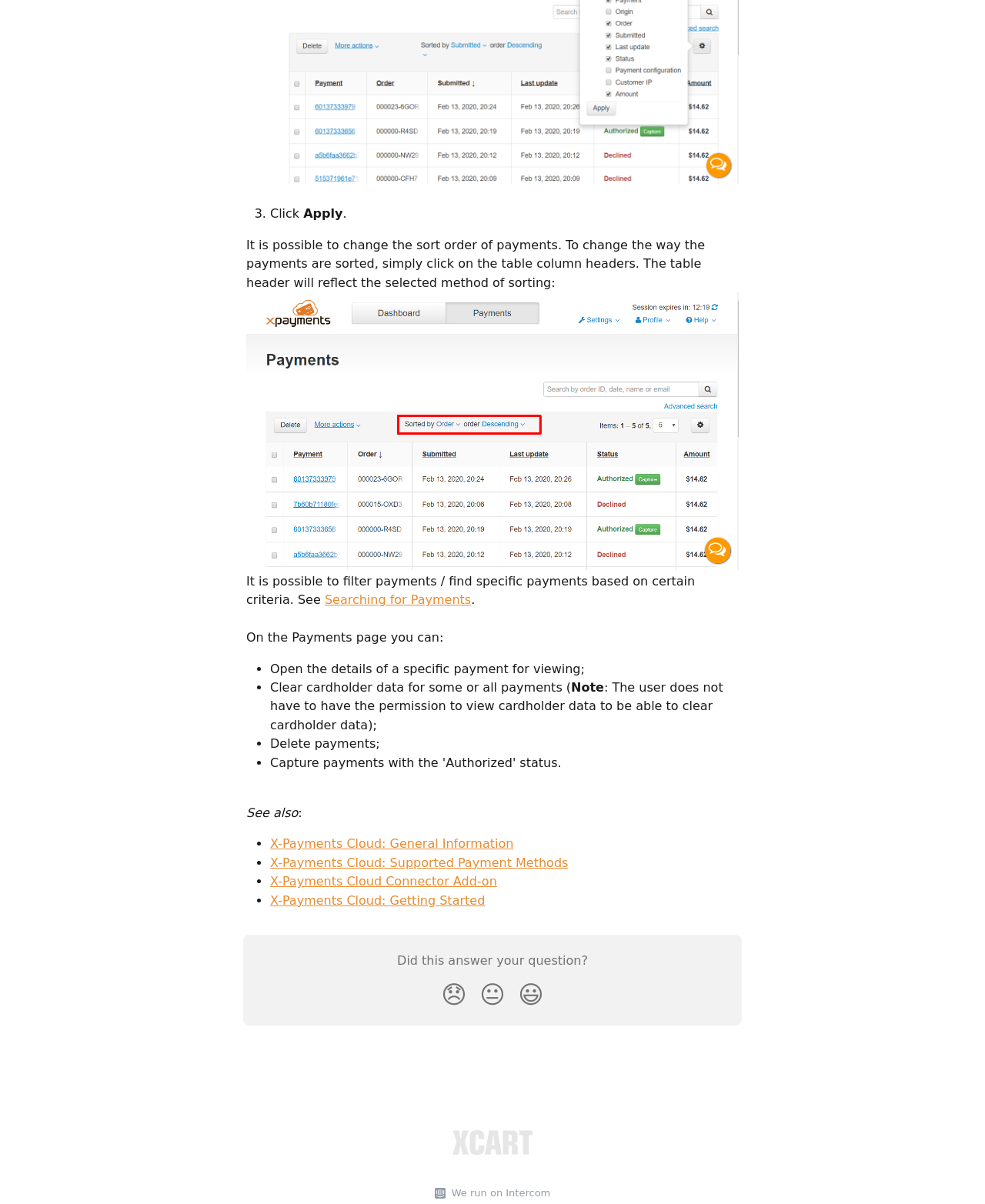What are the available reactions to the webpage content?
Look at the screenshot and give a one-word or phrase answer.

Disappointed, Neutral, Smiley